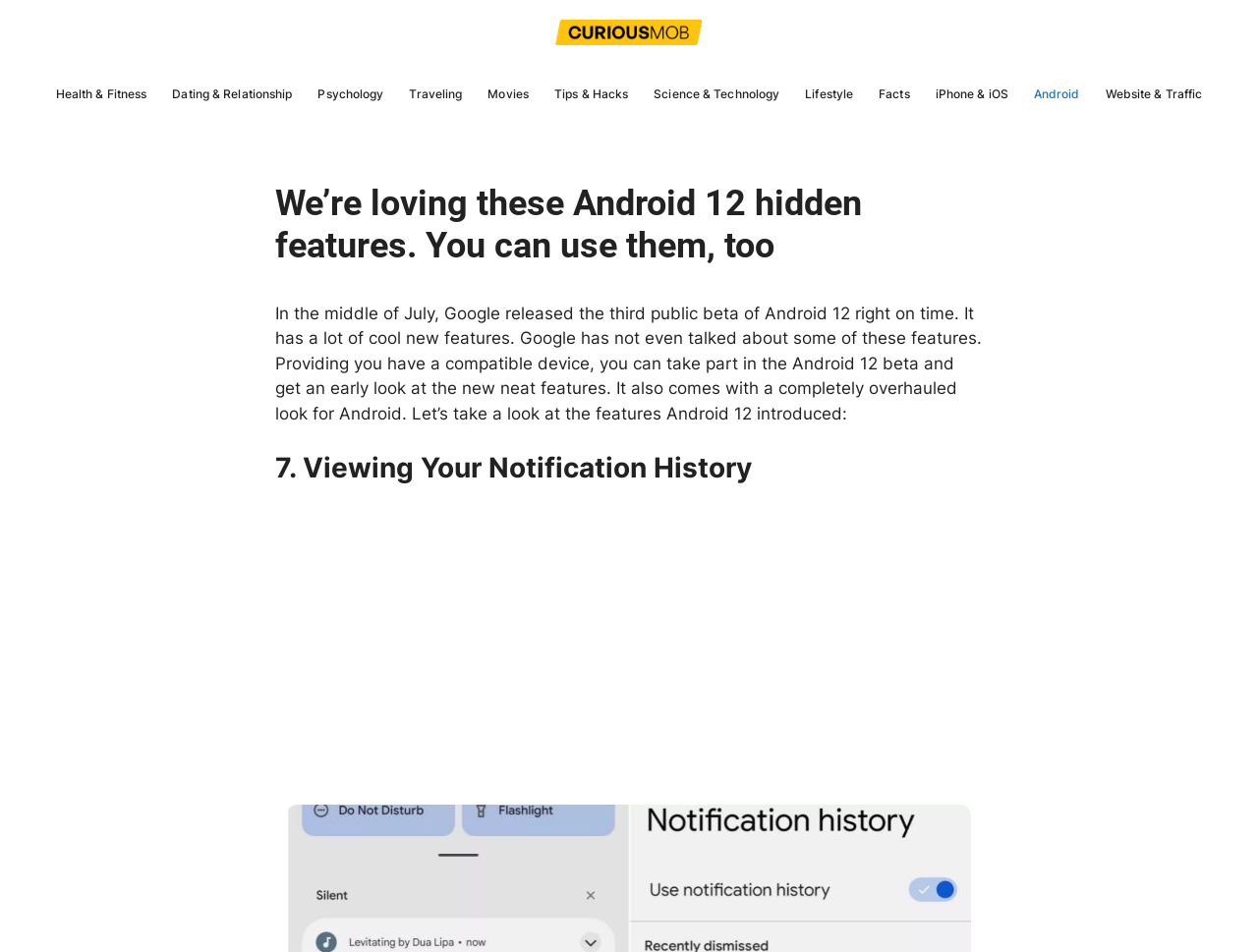What is the purpose of the Android 12 beta?
Please answer the question with a single word or phrase, referencing the image.

To get an early look